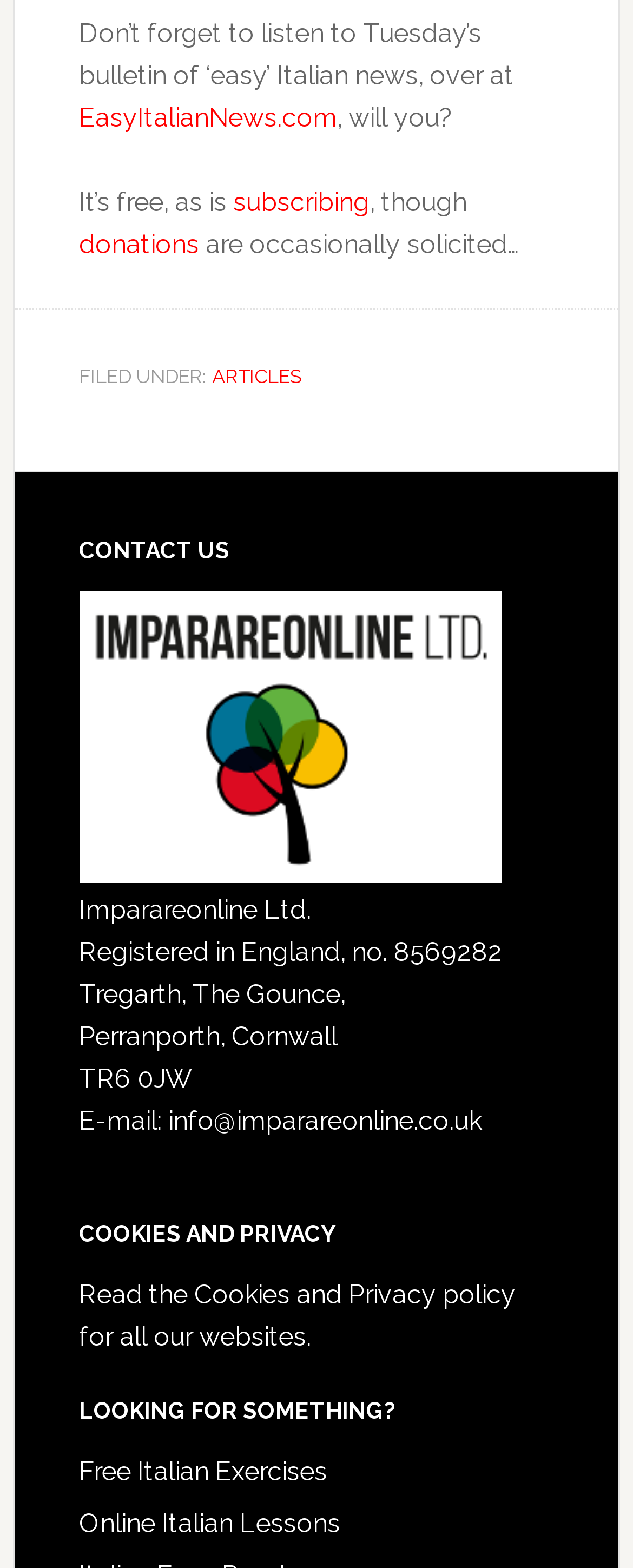Please identify the coordinates of the bounding box that should be clicked to fulfill this instruction: "subscribe".

[0.369, 0.119, 0.584, 0.139]